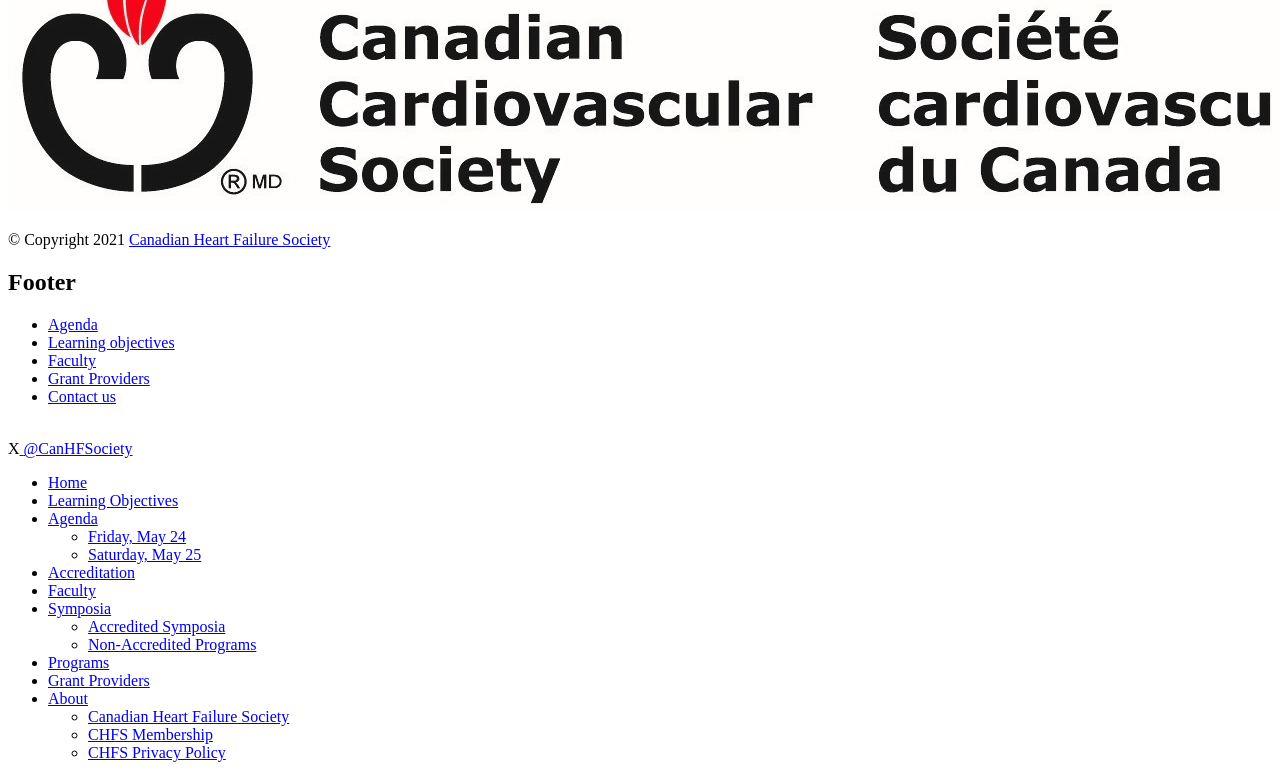What is the name of the society?
Based on the visual, give a brief answer using one word or a short phrase.

Canadian Heart Failure Society